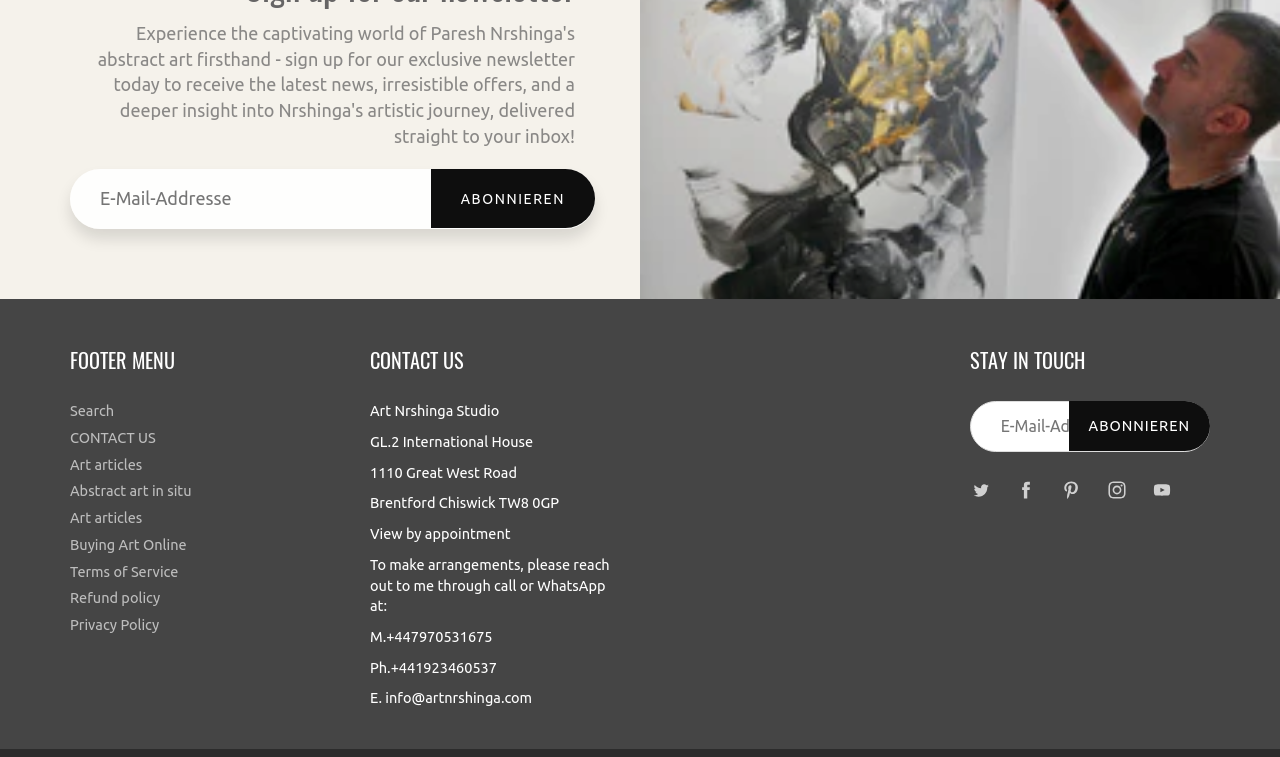What is the studio name?
Please provide a single word or phrase as your answer based on the screenshot.

Art Nrshinga Studio